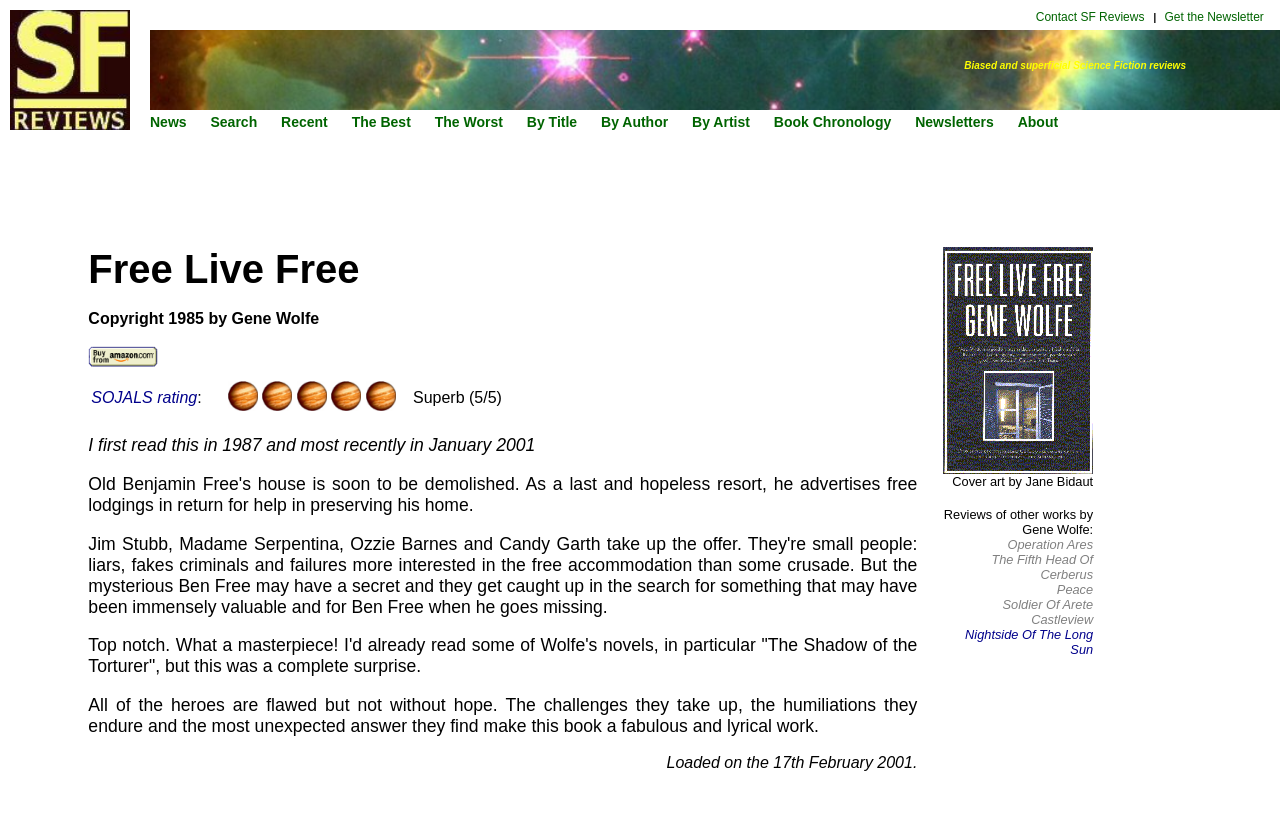Kindly determine the bounding box coordinates for the area that needs to be clicked to execute this instruction: "Click the 'Contact SF Reviews' link".

[0.809, 0.012, 0.897, 0.029]